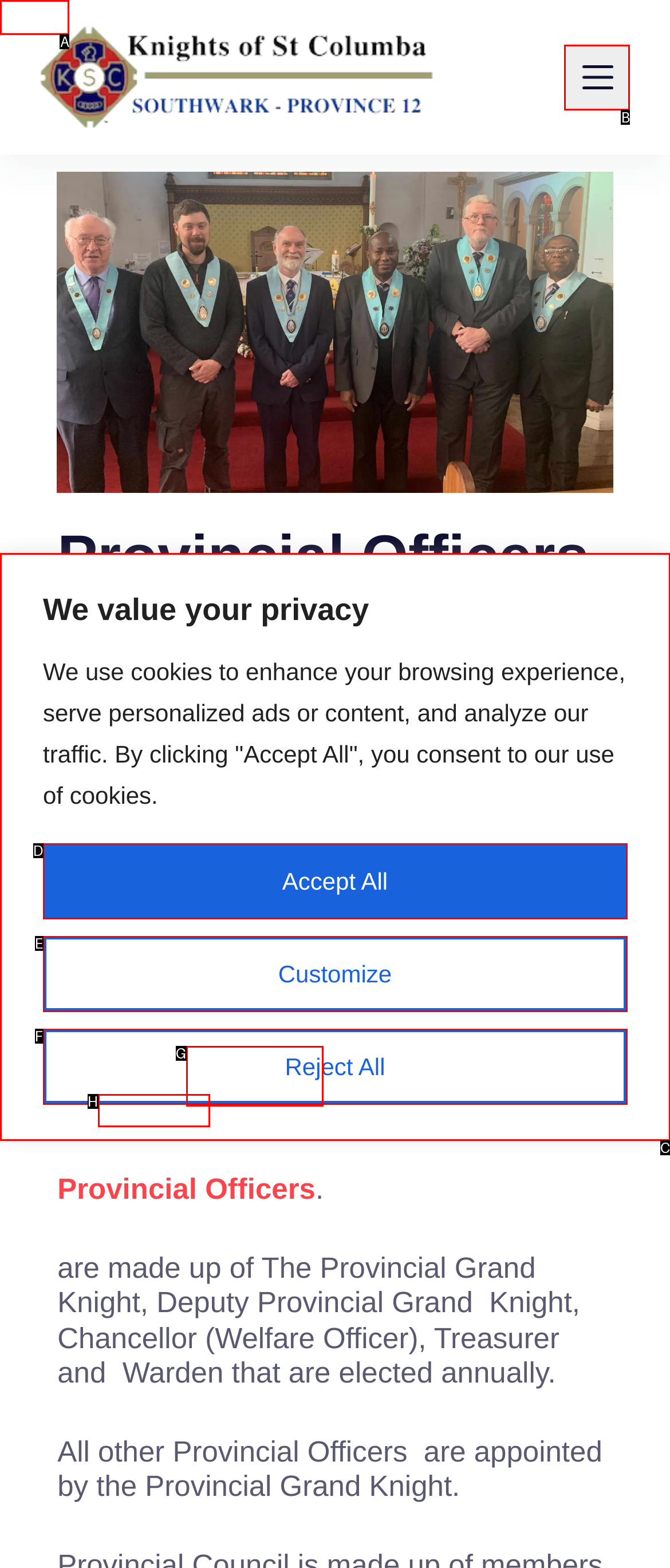Which UI element should be clicked to perform the following task: Click the Skip to content link? Answer with the corresponding letter from the choices.

A